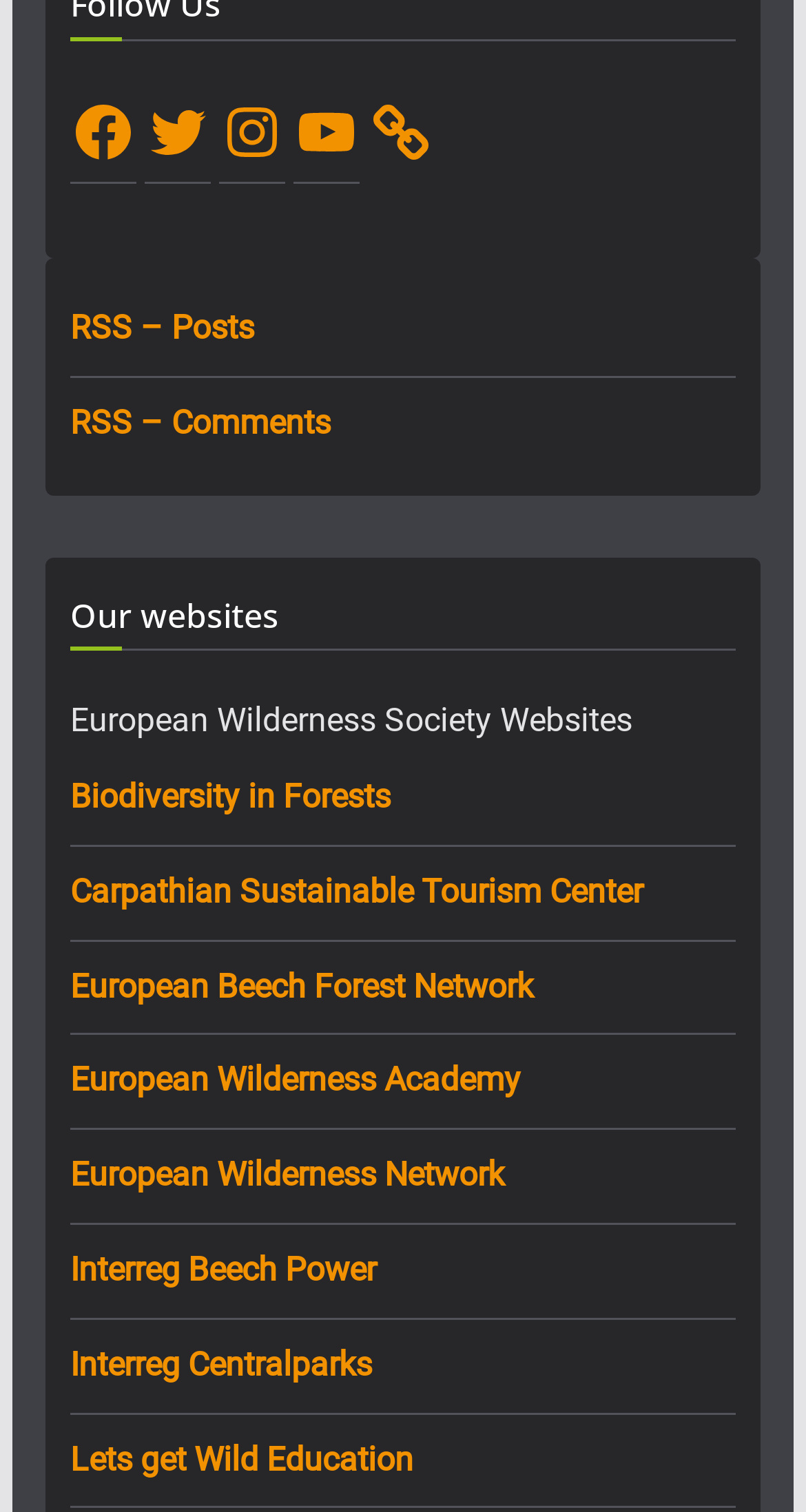What is the title of the section below the social media links?
Provide a detailed answer to the question, using the image to inform your response.

I looked at the heading element below the social media links and found the text 'Our websites', which is the title of the section.